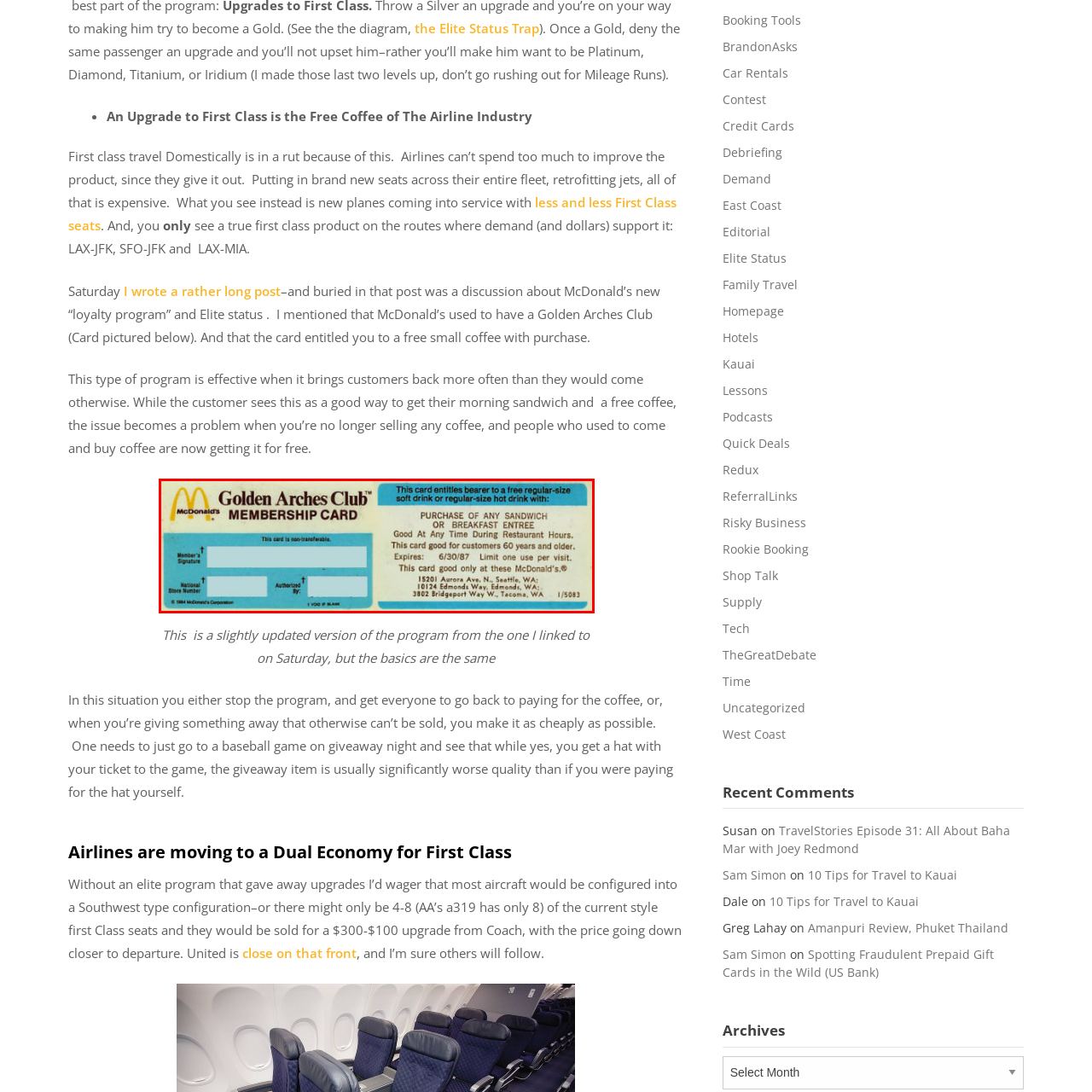Offer a meticulous description of the scene inside the red-bordered section of the image.

The image features a vintage "Golden Arches Club Membership Card" issued by McDonald's, highlighting its promotion aimed at loyal customers. The card prominently displays the McDonald's logo along with the title "Golden Arches Club," indicating its association with the restaurant chain's customer loyalty initiatives. 

It details benefits such as receiving a free regular-size soft drink or hot drink with the purchase of any sandwich or breakfast entrée, and specifies that the card is valid for customers aged 60 and older. Additional information includes an expiration date of June 30, 1987, and a guideline indicating a limit of one use per visit. 

The card is illustrated with pastel colors and playful design elements typical of the 1980s, conveying a sense of nostalgia associated with McDonald's customer engagement strategies.